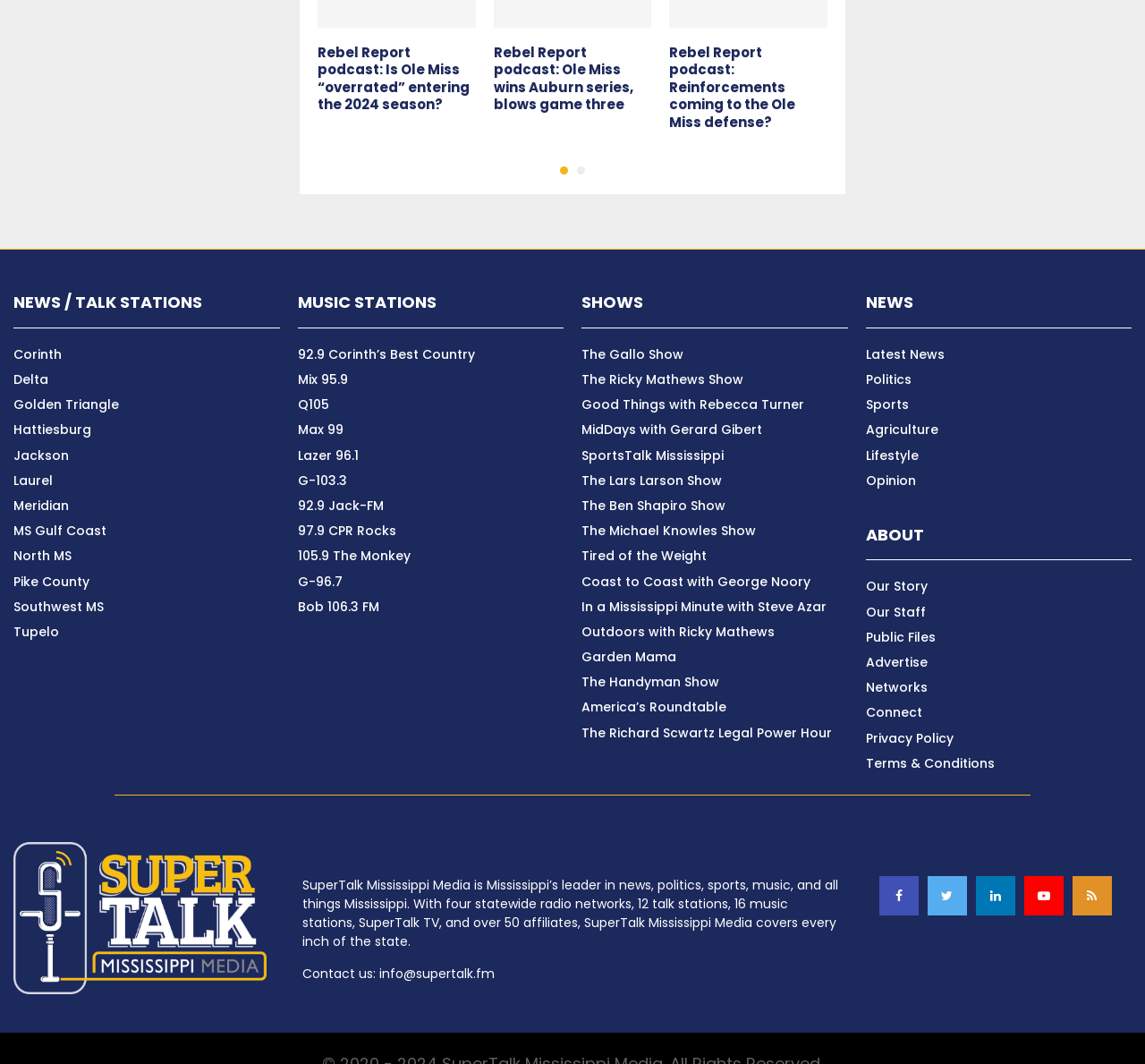What is the name of the show hosted by Ricky Mathews? Analyze the screenshot and reply with just one word or a short phrase.

The Ricky Mathews Show